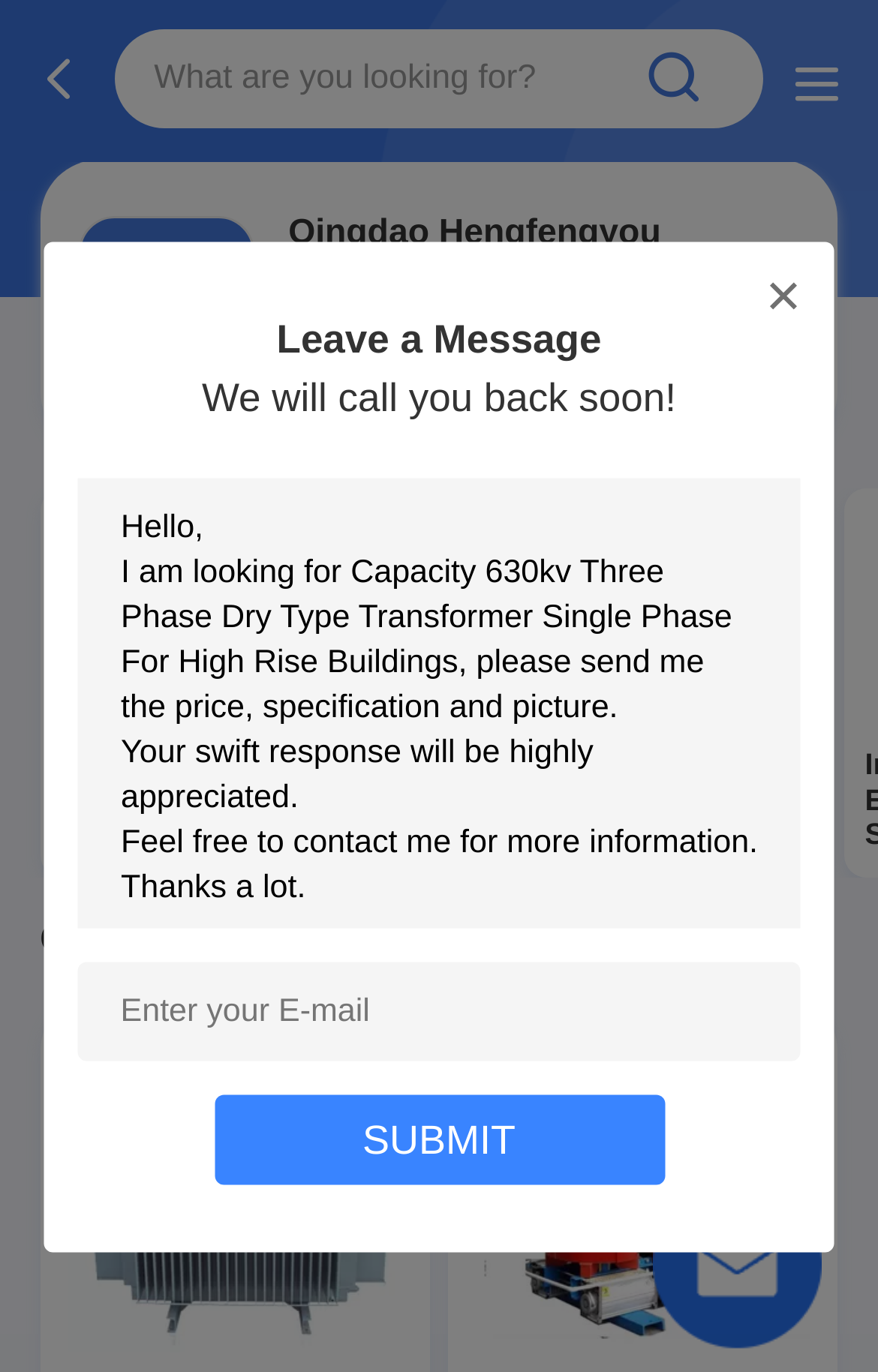Identify the coordinates of the bounding box for the element that must be clicked to accomplish the instruction: "View Electrical Power Transformer products".

[0.068, 0.371, 0.306, 0.534]